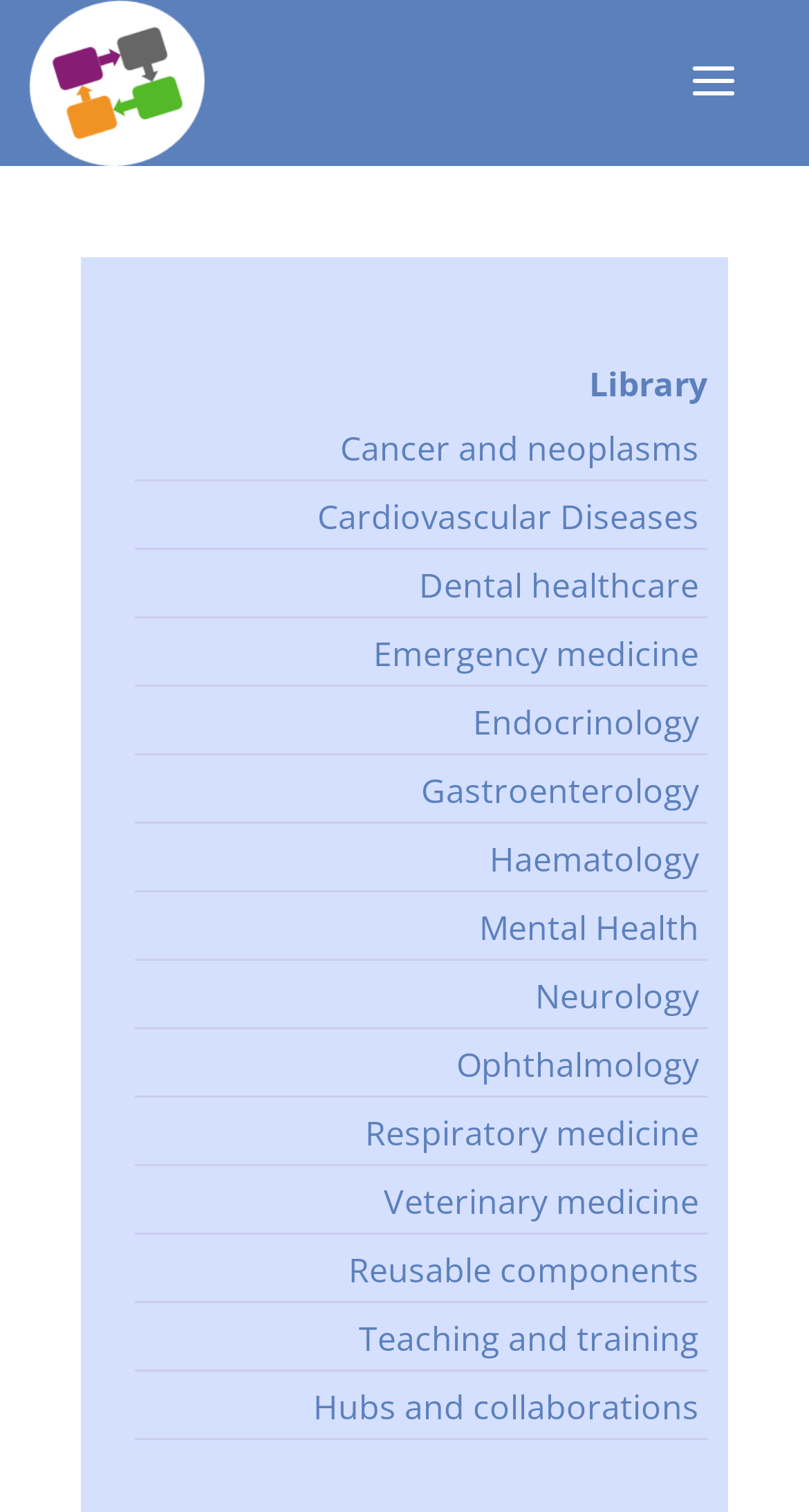How many non-disease categories are listed?
Can you provide a detailed and comprehensive answer to the question?

I counted the number of links that are not categorized by disease types. There are three links: 'Reusable components', 'Teaching and training', and 'Hubs and collaborations'.